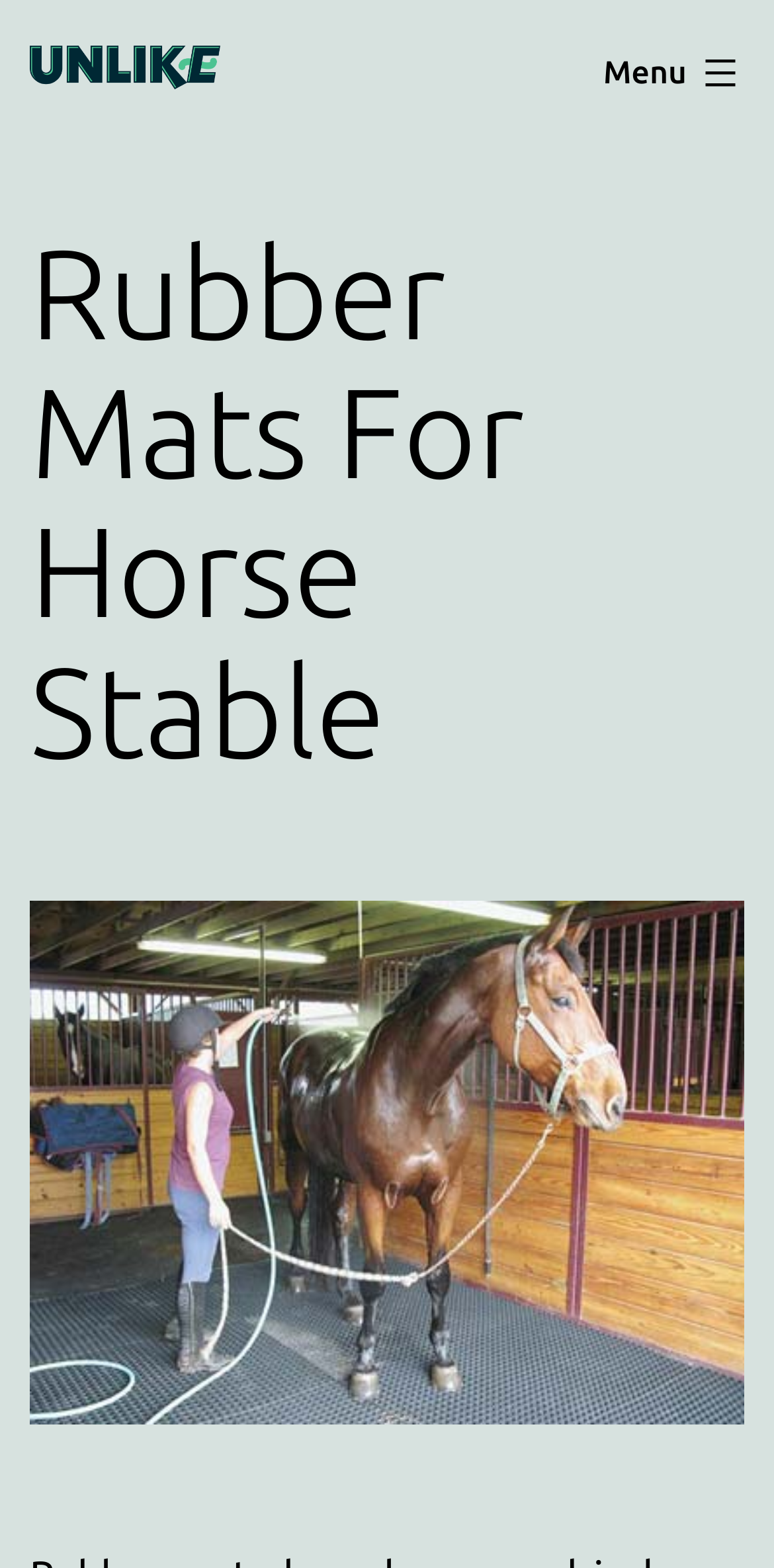What is the function of the button at the top-right corner?
Provide an in-depth answer to the question, covering all aspects.

The button at the top-right corner of the webpage is a menu button, which is expanded to false and controls the primary-menu-list. It is located at a bounding box coordinate of [0.741, 0.019, 1.0, 0.075].